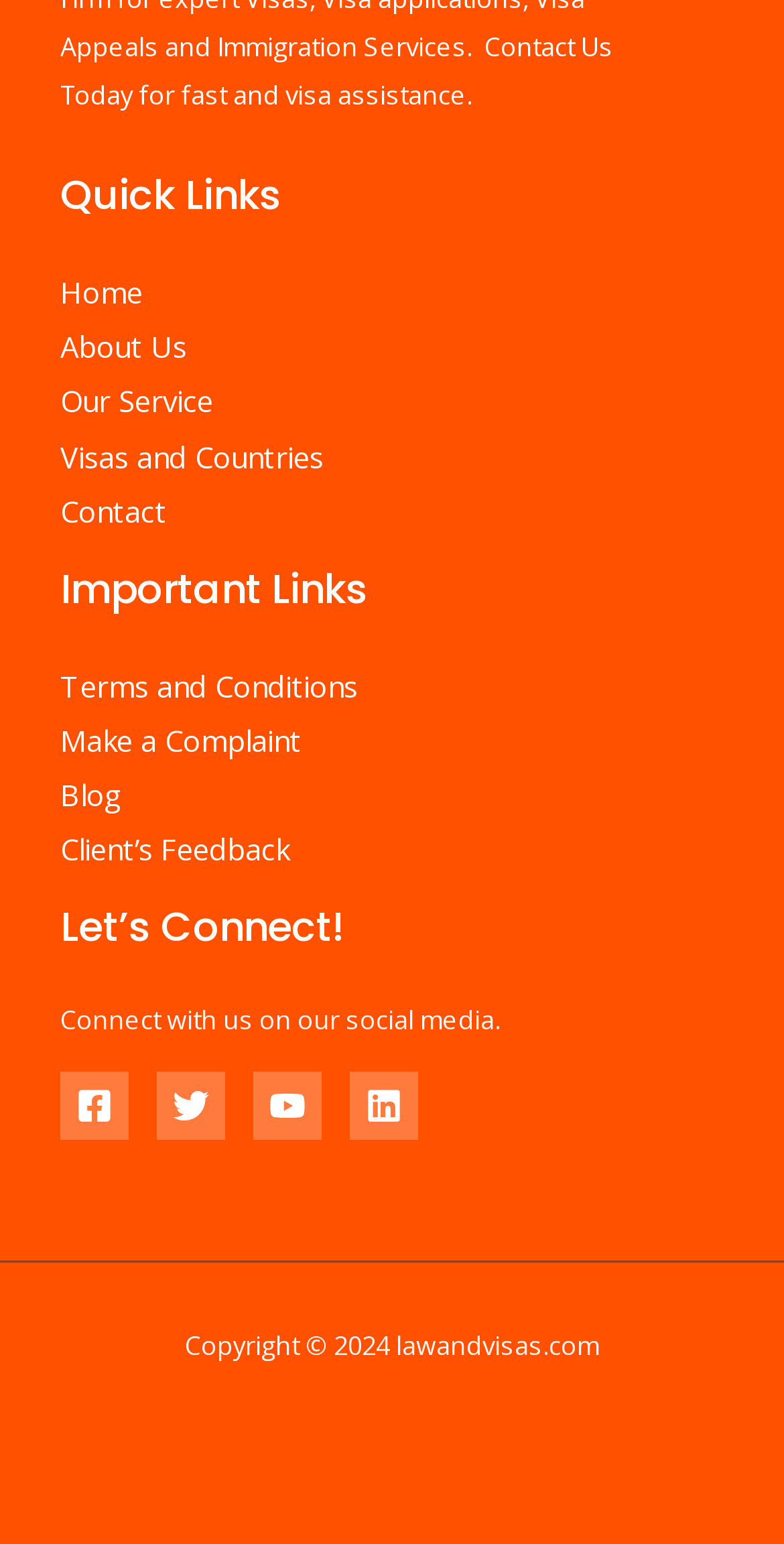Please specify the bounding box coordinates of the area that should be clicked to accomplish the following instruction: "Go to Contact". The coordinates should consist of four float numbers between 0 and 1, i.e., [left, top, right, bottom].

[0.077, 0.317, 0.213, 0.343]